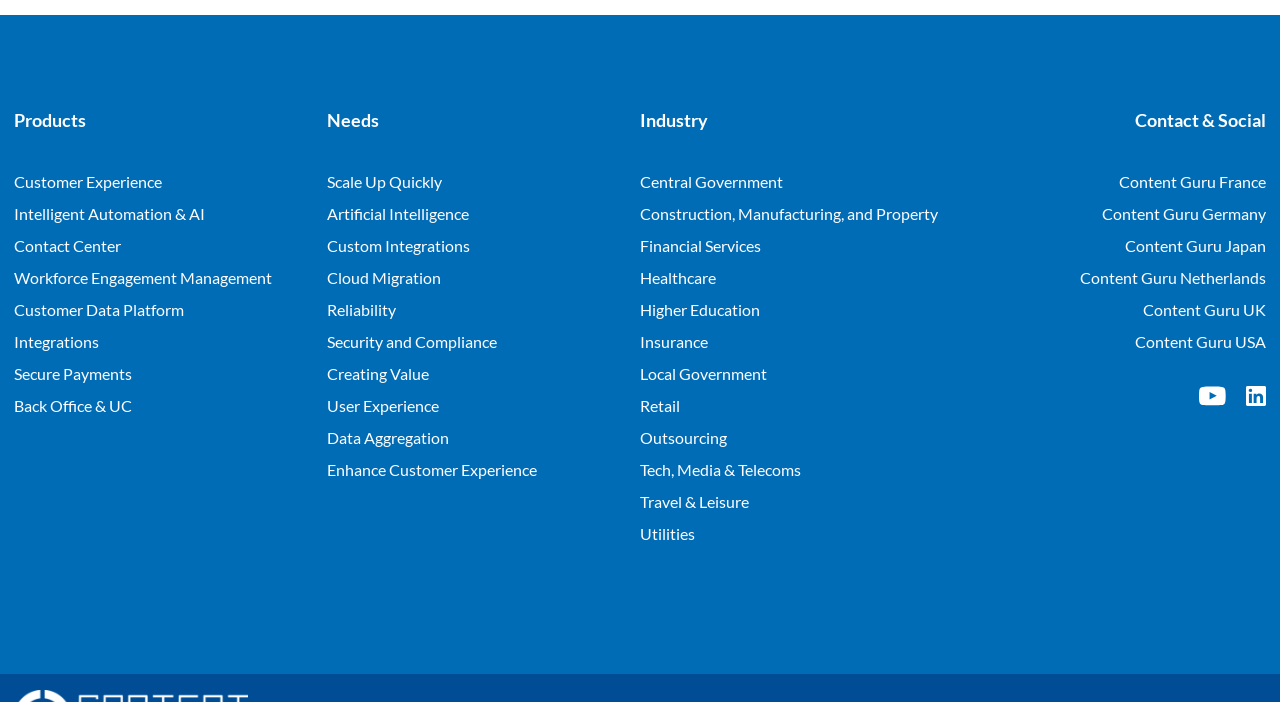Determine the bounding box coordinates of the UI element described by: "User Experience".

[0.255, 0.562, 0.343, 0.596]